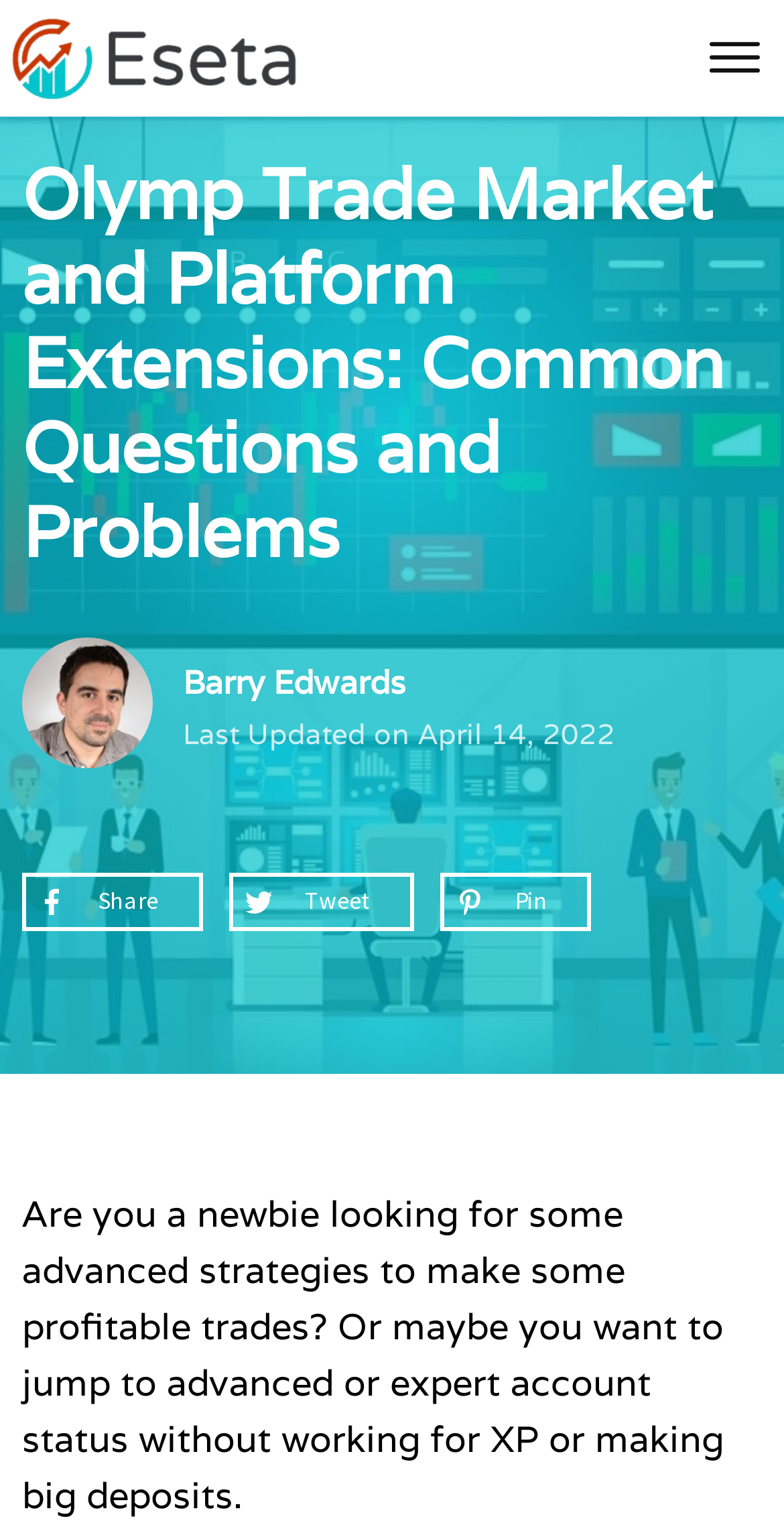Answer the following inquiry with a single word or phrase:
Who is the author of the article?

Paul Titus